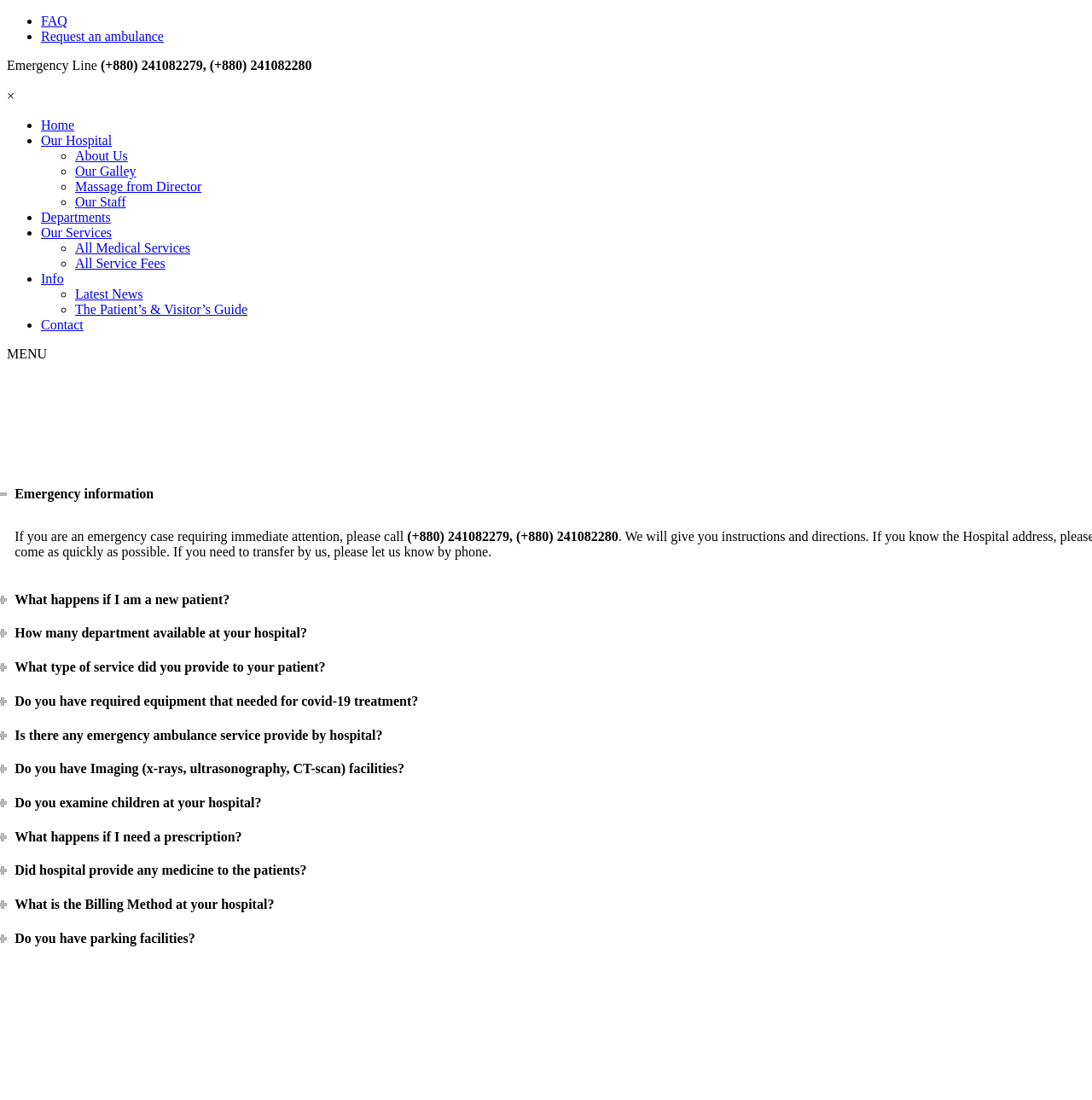Bounding box coordinates are to be given in the format (top-left x, top-left y, bottom-right x, bottom-right y). All values must be floating point numbers between 0 and 1. Provide the bounding box coordinate for the UI element described as: Our Services

[0.038, 0.205, 0.102, 0.218]